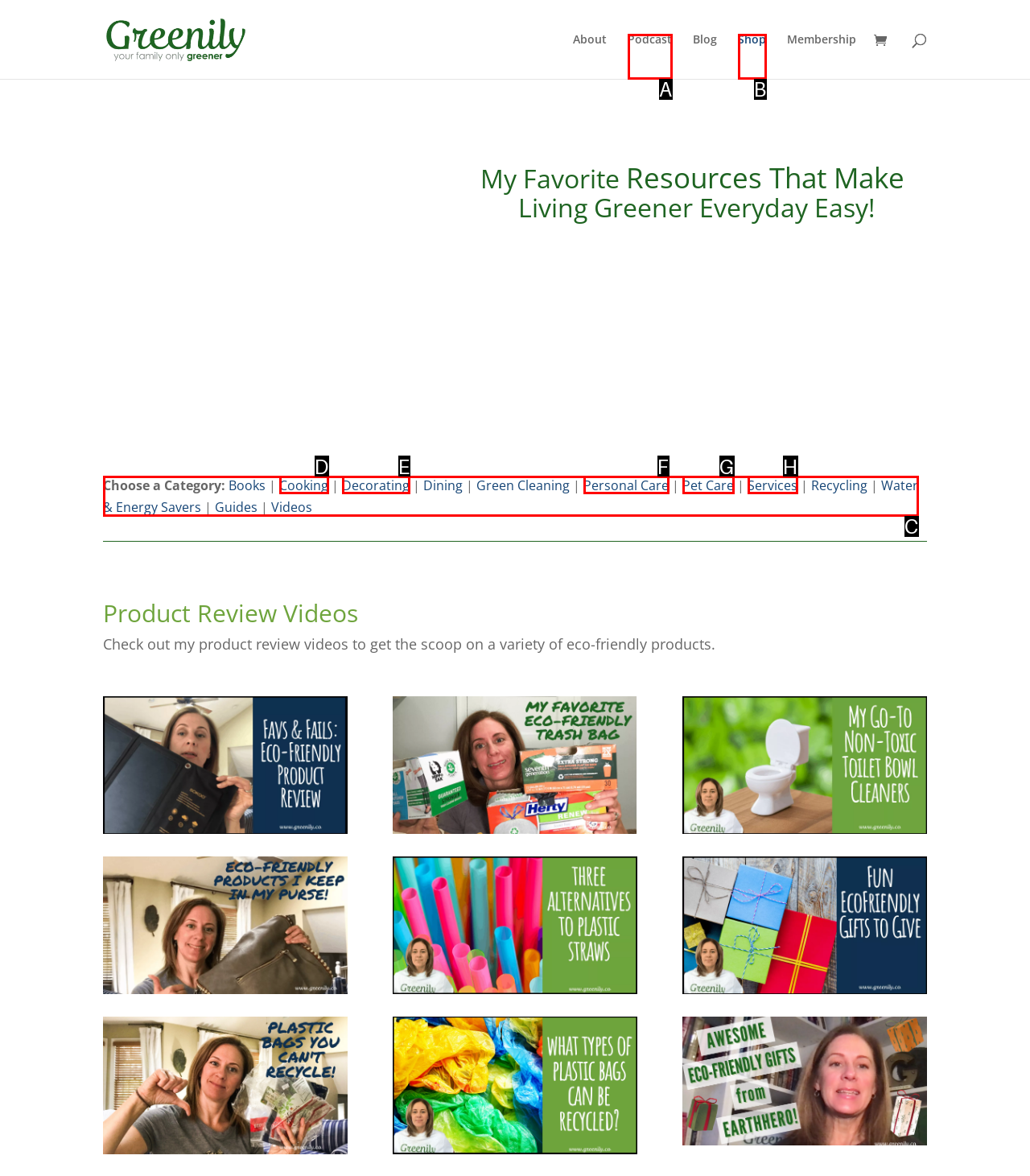Using the element description: Shop, select the HTML element that matches best. Answer with the letter of your choice.

B